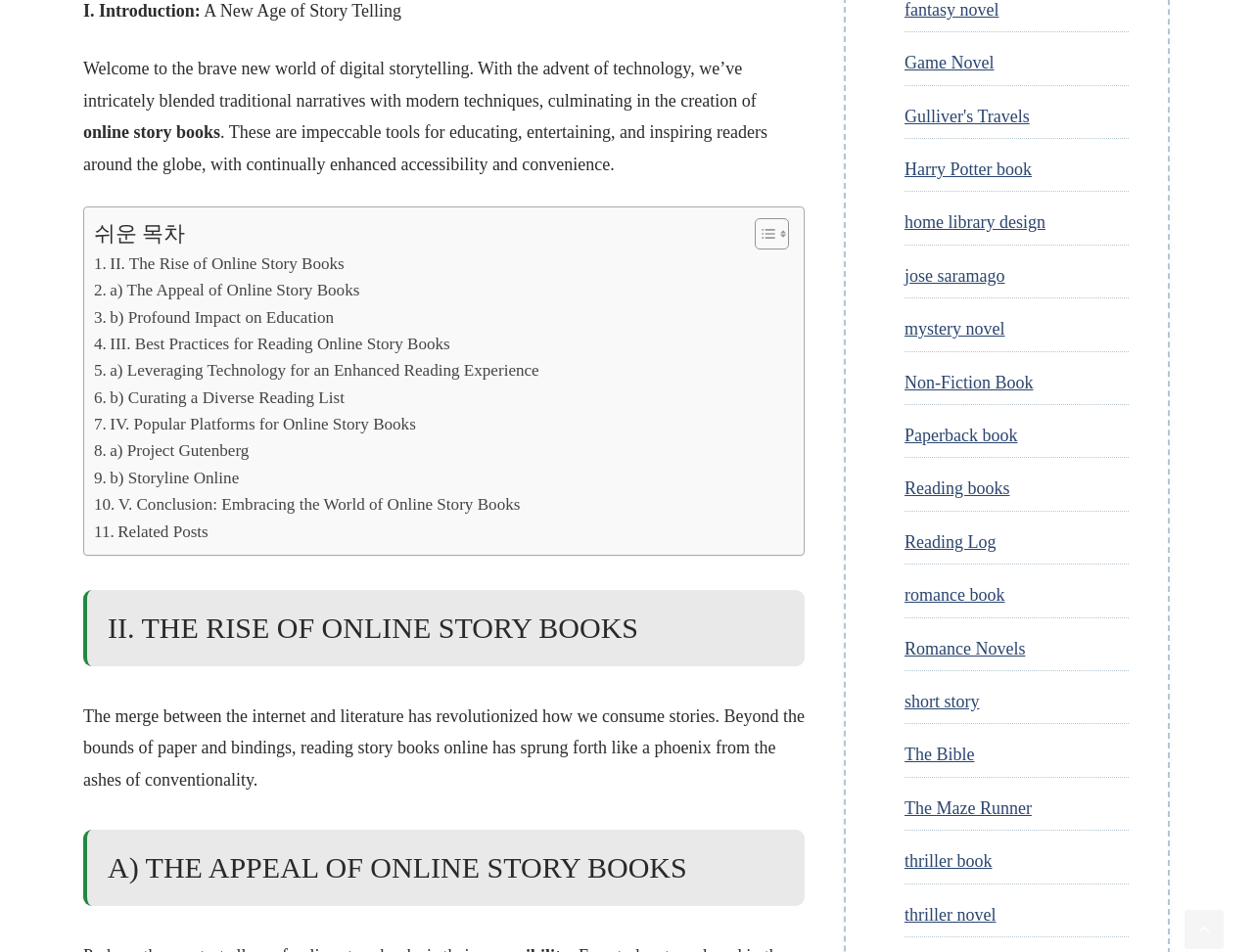Find the bounding box coordinates for the area that must be clicked to perform this action: "Toggle Table of Content".

[0.591, 0.228, 0.626, 0.263]